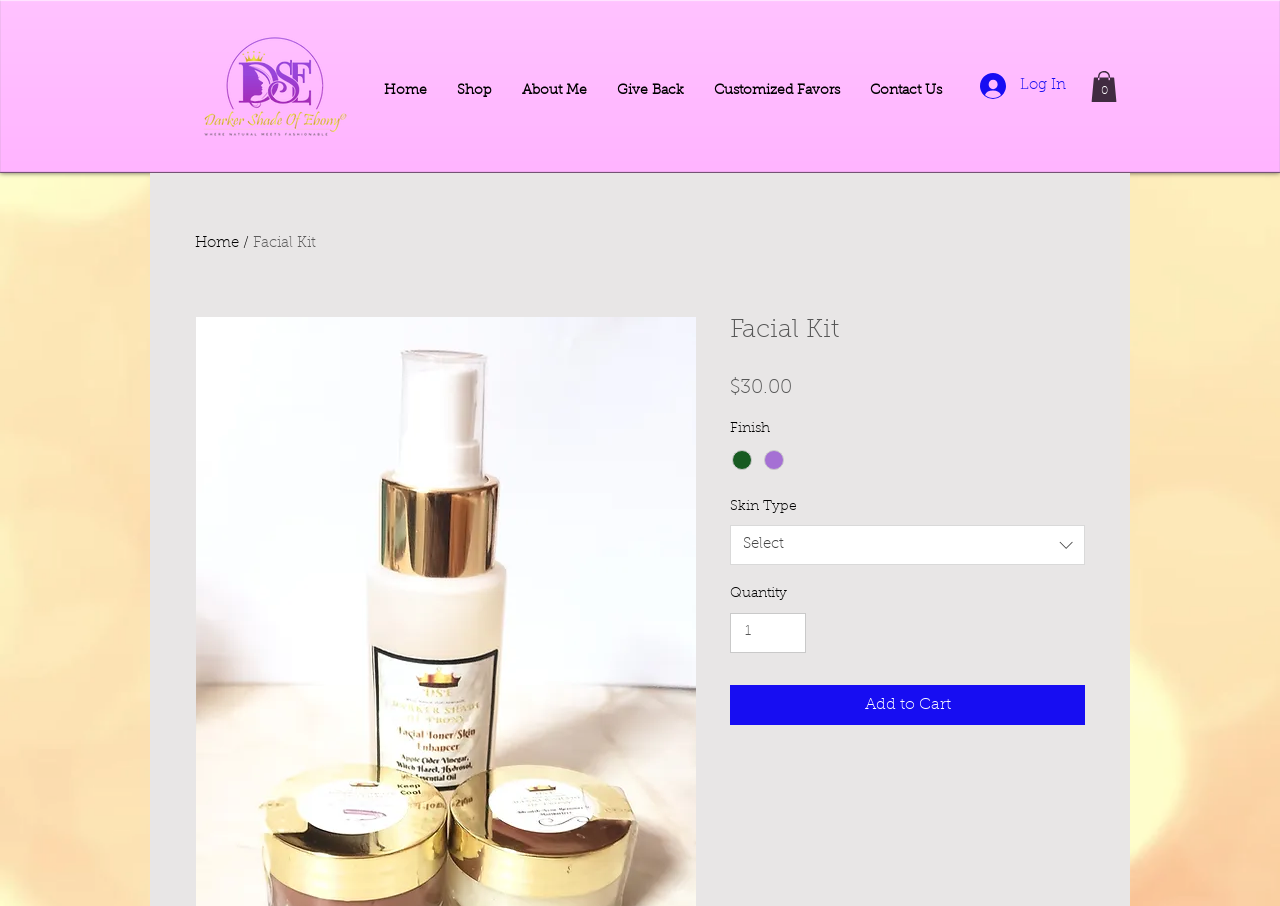Bounding box coordinates are specified in the format (top-left x, top-left y, bottom-right x, bottom-right y). All values are floating point numbers bounded between 0 and 1. Please provide the bounding box coordinate of the region this sentence describes: input value="1" aria-label="Quantity" value="1"

[0.57, 0.676, 0.63, 0.721]